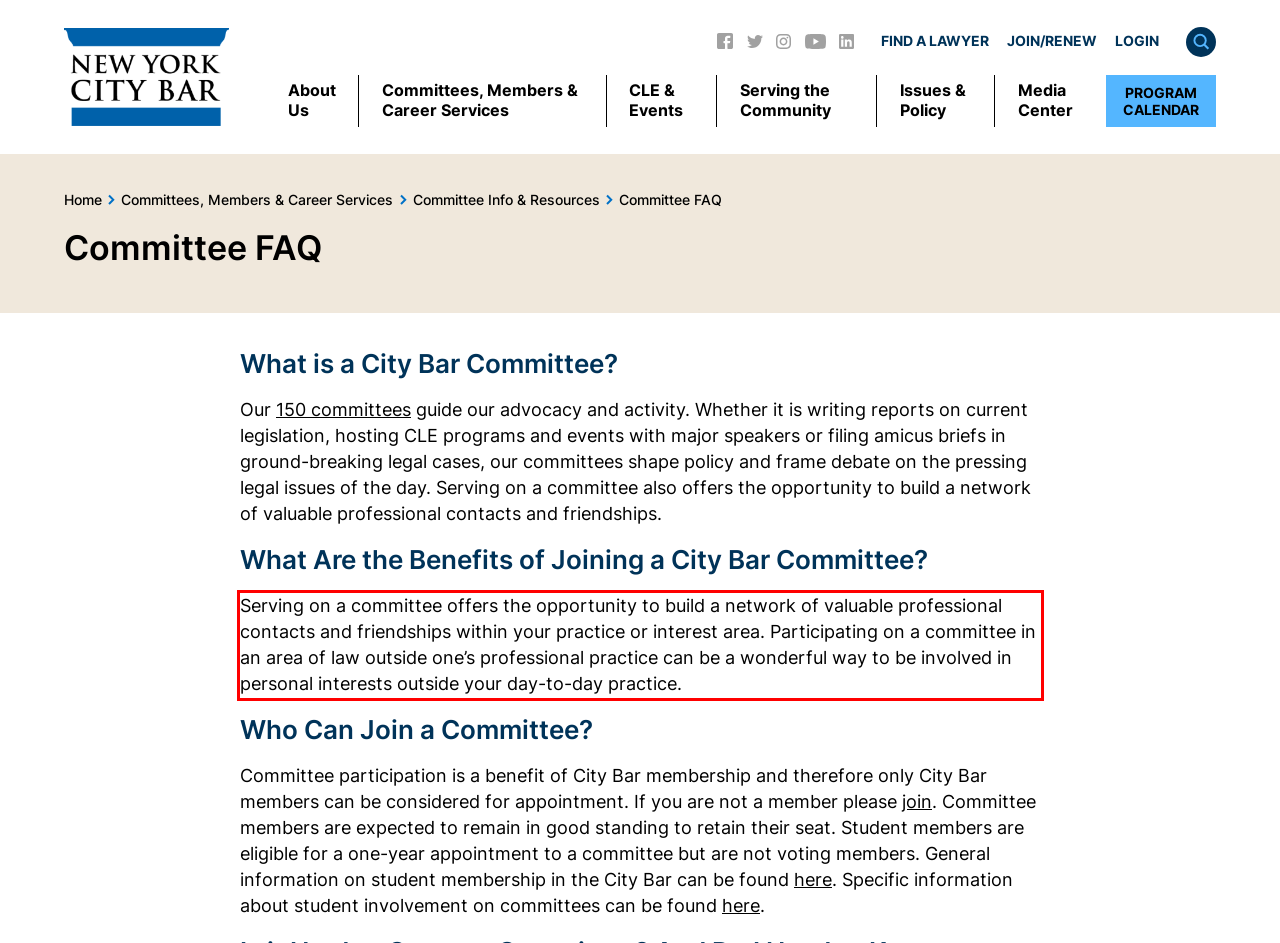You are presented with a screenshot containing a red rectangle. Extract the text found inside this red bounding box.

Serving on a committee offers the opportunity to build a network of valuable professional contacts and friendships within your practice or interest area. Participating on a committee in an area of law outside one’s professional practice can be a wonderful way to be involved in personal interests outside your day-to-day practice.